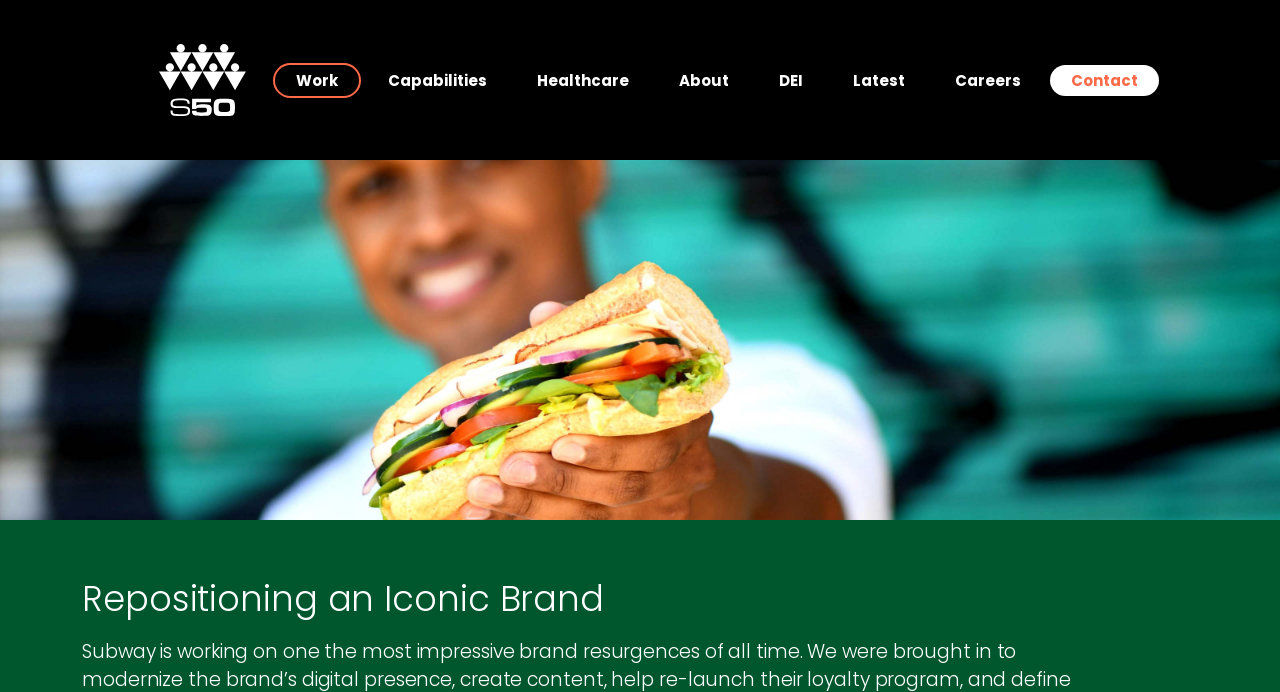Using floating point numbers between 0 and 1, provide the bounding box coordinates in the format (top-left x, top-left y, bottom-right x, bottom-right y). Locate the UI element described here: 简体中文

None